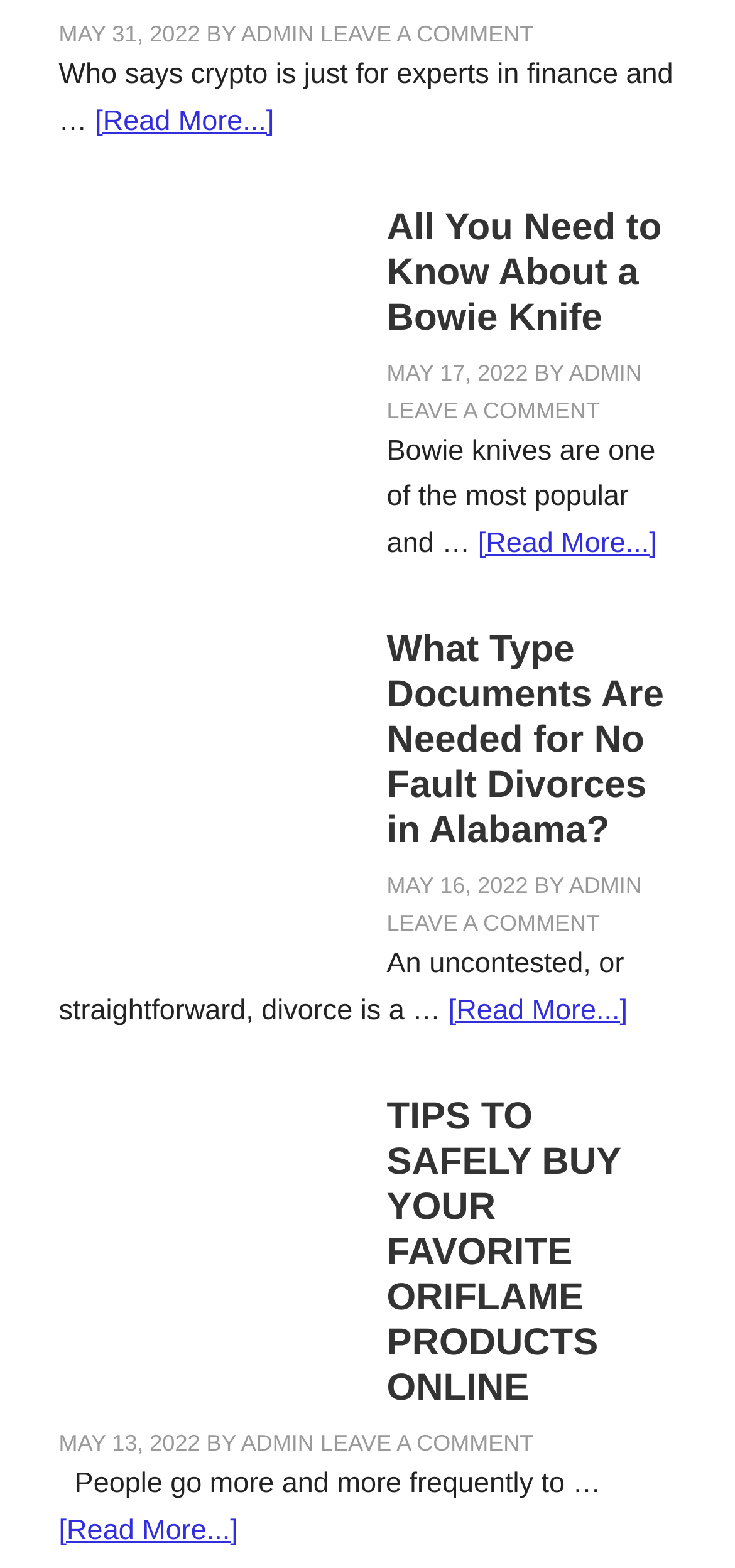Identify the bounding box coordinates of the element that should be clicked to fulfill this task: "View the article by ADMIN". The coordinates should be provided as four float numbers between 0 and 1, i.e., [left, top, right, bottom].

[0.774, 0.23, 0.873, 0.246]